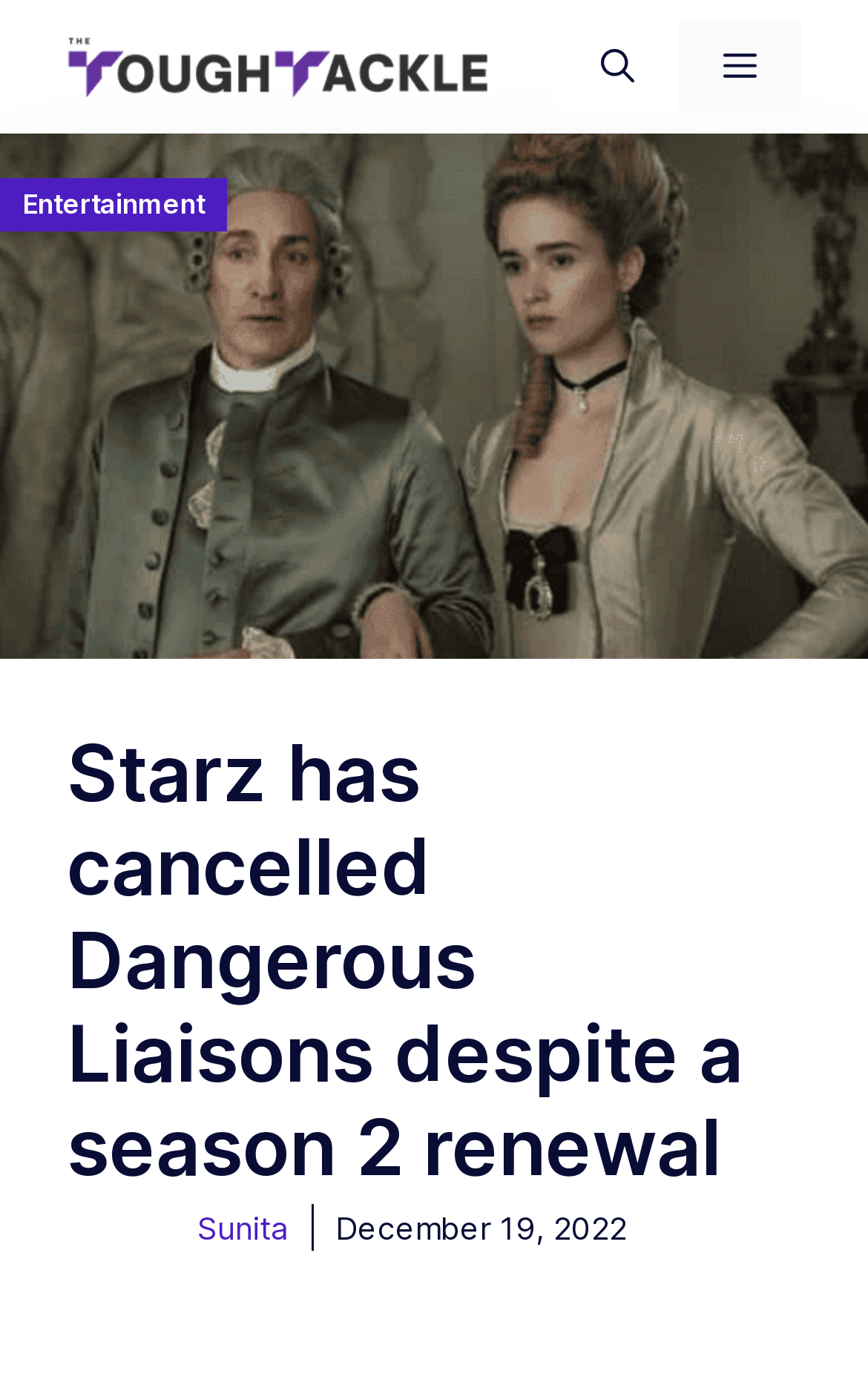Provide a thorough description of this webpage.

The webpage is about entertainment news, specifically focusing on the cancellation of the TV show "Dangerous Liaisons" by Starz despite its season 2 renewal. 

At the top of the page, there is a banner with the site's name, "The Tough Tackle", accompanied by a logo image. To the right of the banner, there is a navigation section with a mobile toggle button, a search button, and a menu button that expands to reveal the primary menu.

Below the banner, there is a large image related to the news article, showing "Dangerous Liaisons Season 2 canceled at Starz". 

On the left side of the page, there is a section with a heading "Entertainment", which is a link to the entertainment category. 

The main article's heading, "Starz has cancelled Dangerous Liaisons despite a season 2 renewal", is located in the middle of the page, and it is also a link. 

At the bottom of the page, there is a section with the author's name, "Sunita", and the publication date, "December 19, 2022".